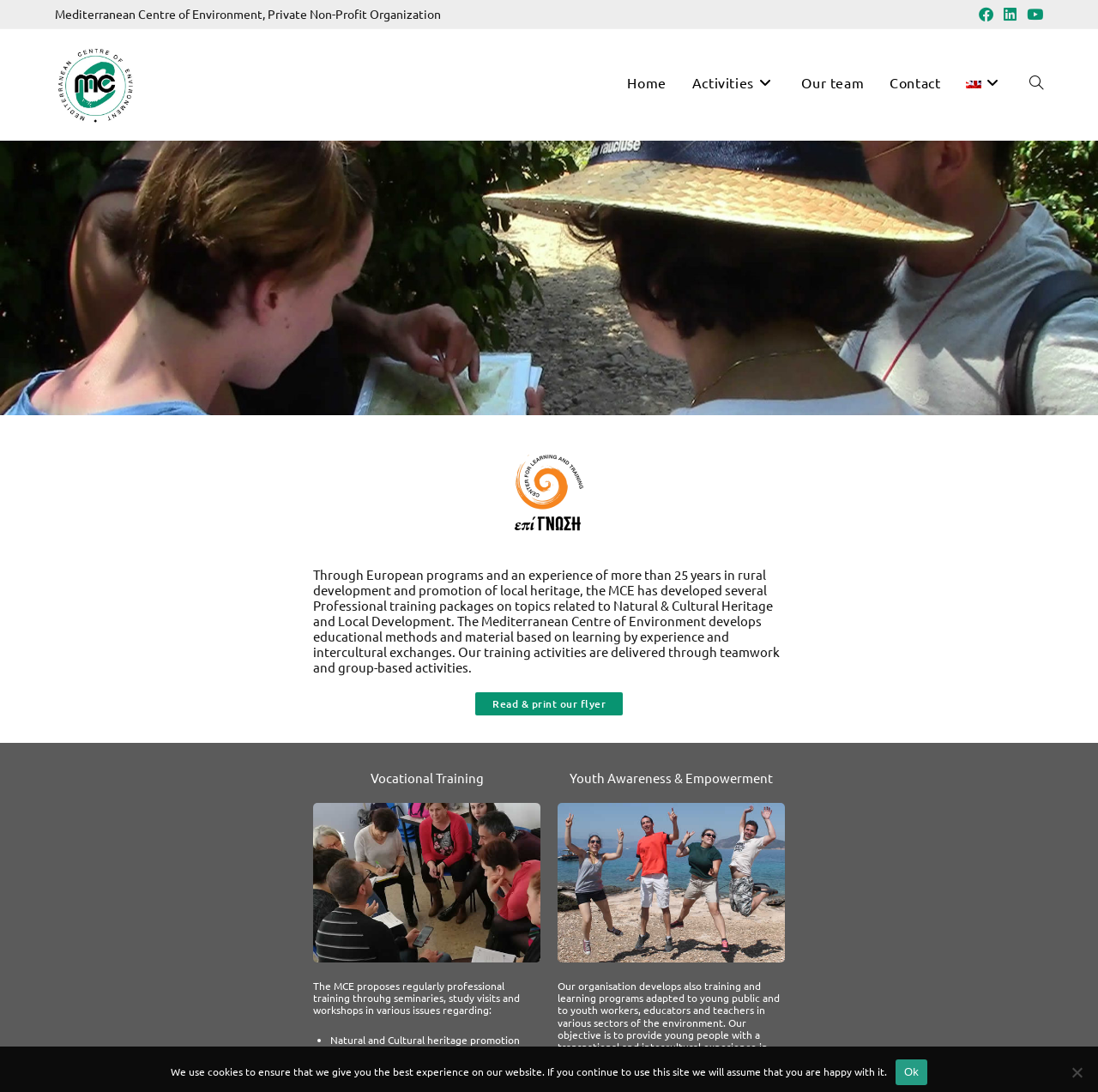Find the bounding box coordinates of the clickable region needed to perform the following instruction: "Click the Facebook link". The coordinates should be provided as four float numbers between 0 and 1, i.e., [left, top, right, bottom].

[0.887, 0.005, 0.909, 0.021]